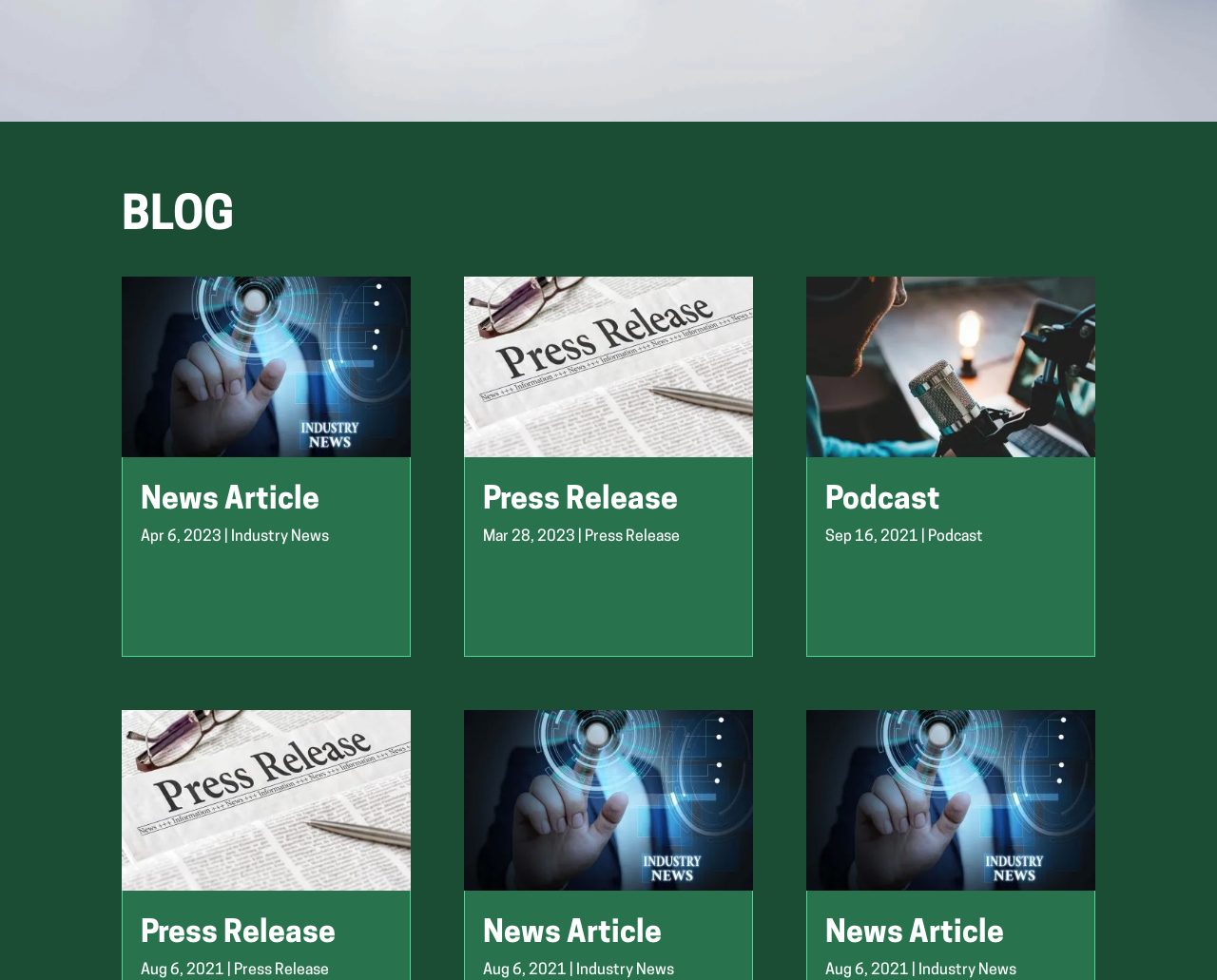Identify the bounding box of the UI element described as follows: "alt="News Article"". Provide the coordinates as four float numbers in the range of 0 to 1 [left, top, right, bottom].

[0.1, 0.282, 0.337, 0.466]